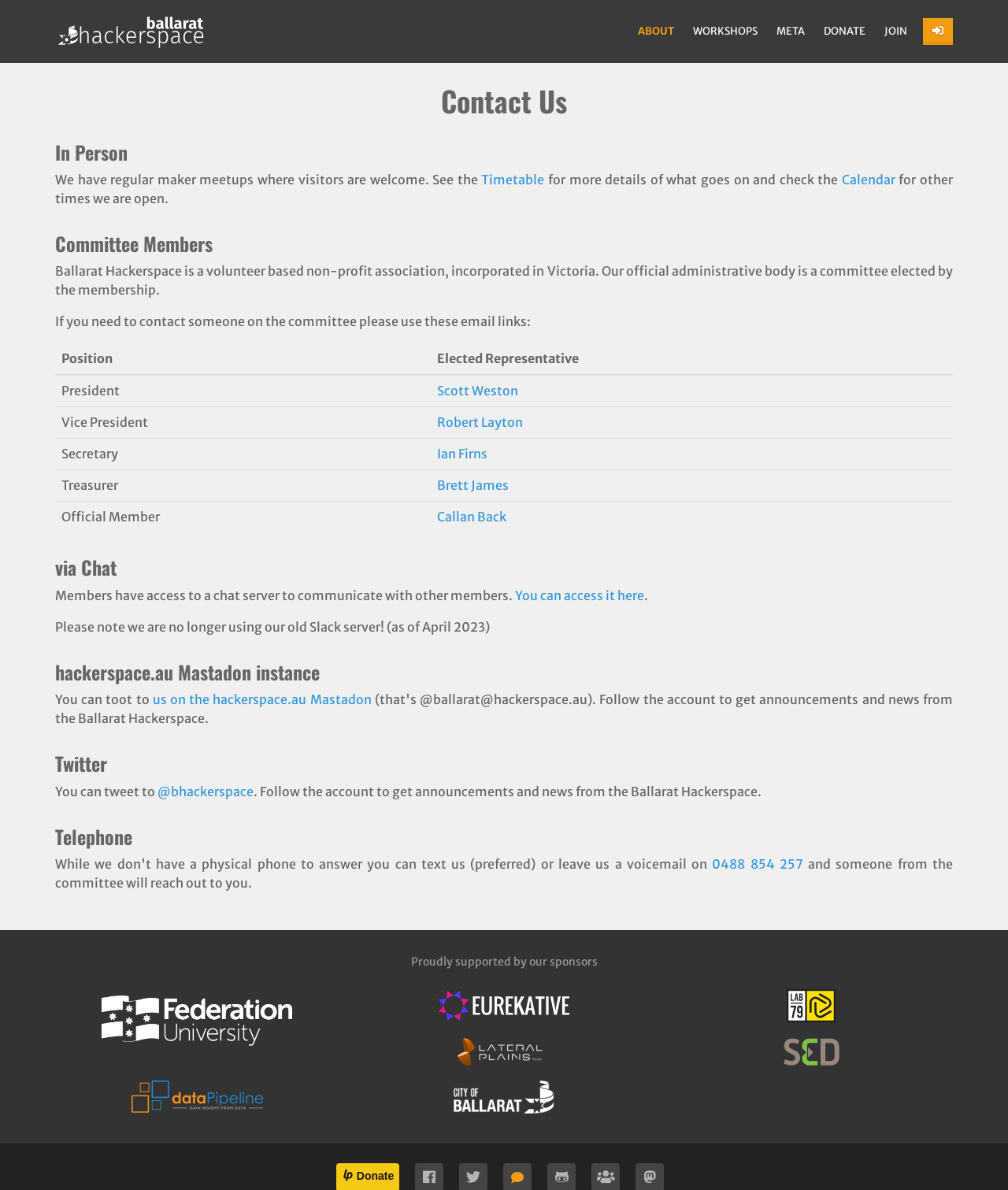Using the provided element description: "alt="LinkedIn" title="LinkedIn"", determine the bounding box coordinates of the corresponding UI element in the screenshot.

None